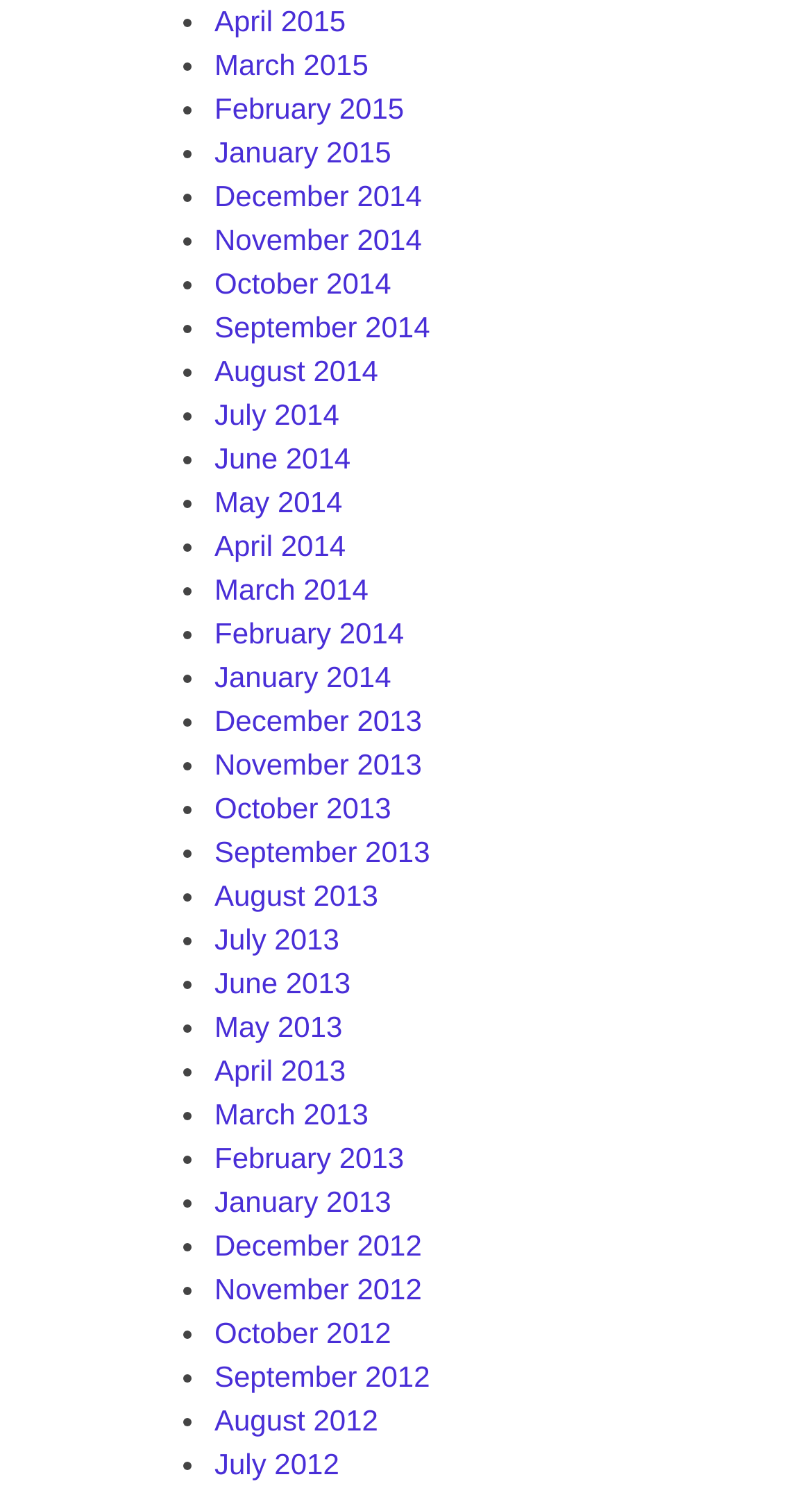Determine the bounding box coordinates of the clickable region to execute the instruction: "View March 2014". The coordinates should be four float numbers between 0 and 1, denoted as [left, top, right, bottom].

[0.264, 0.385, 0.454, 0.408]